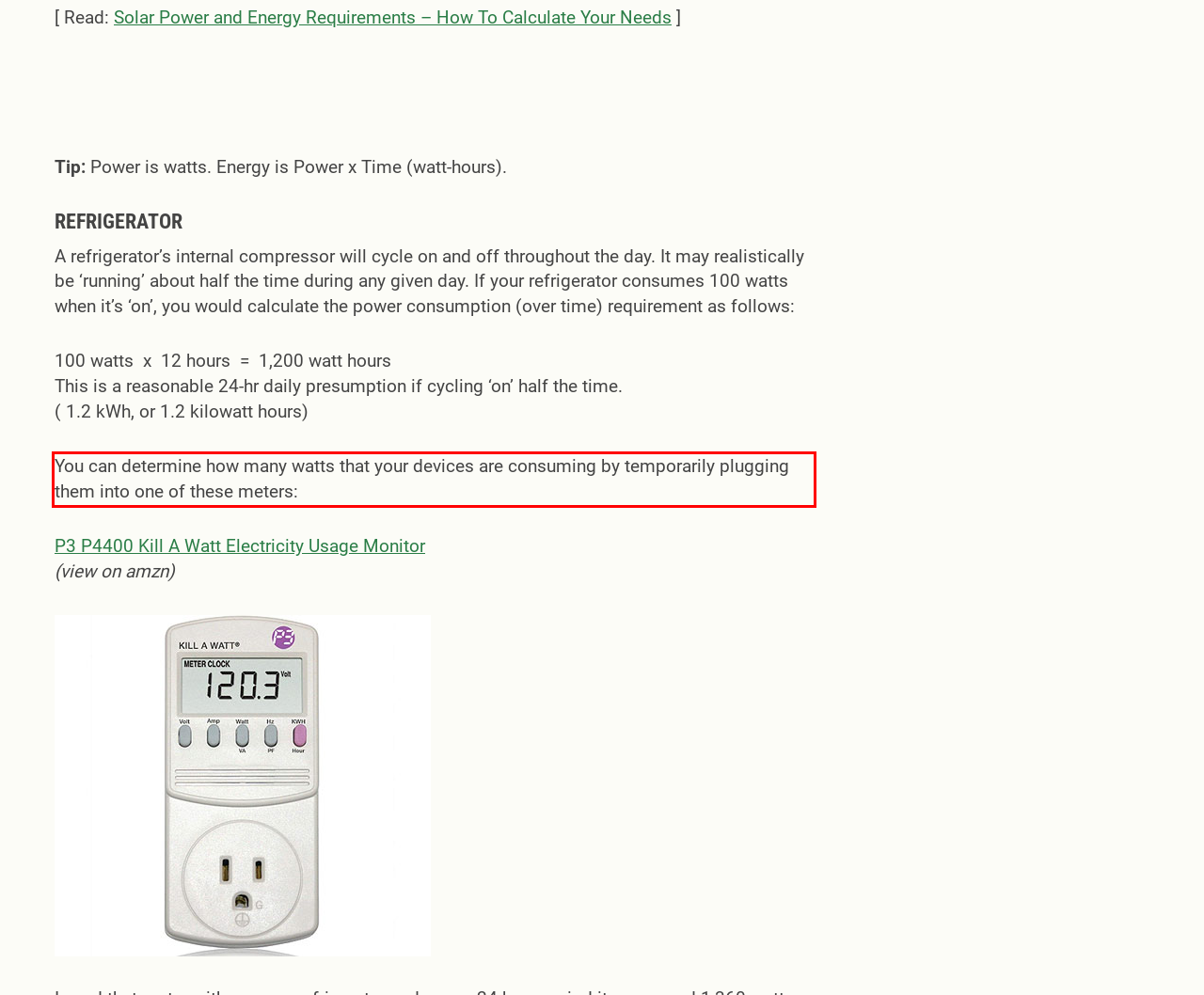You are given a webpage screenshot with a red bounding box around a UI element. Extract and generate the text inside this red bounding box.

You can determine how many watts that your devices are consuming by temporarily plugging them into one of these meters: